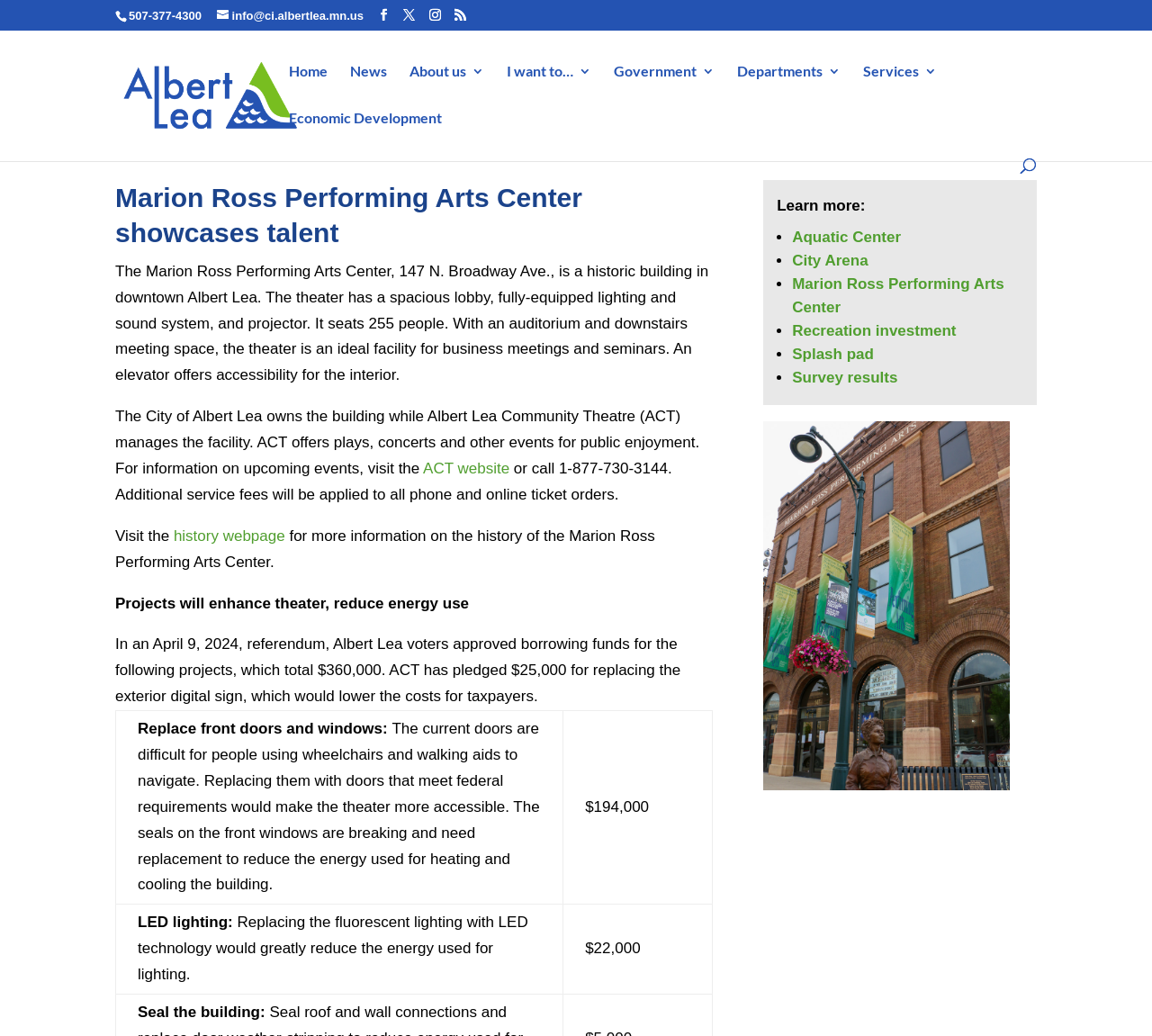Please answer the following query using a single word or phrase: 
What is the cost of replacing the front doors and windows?

$194,000